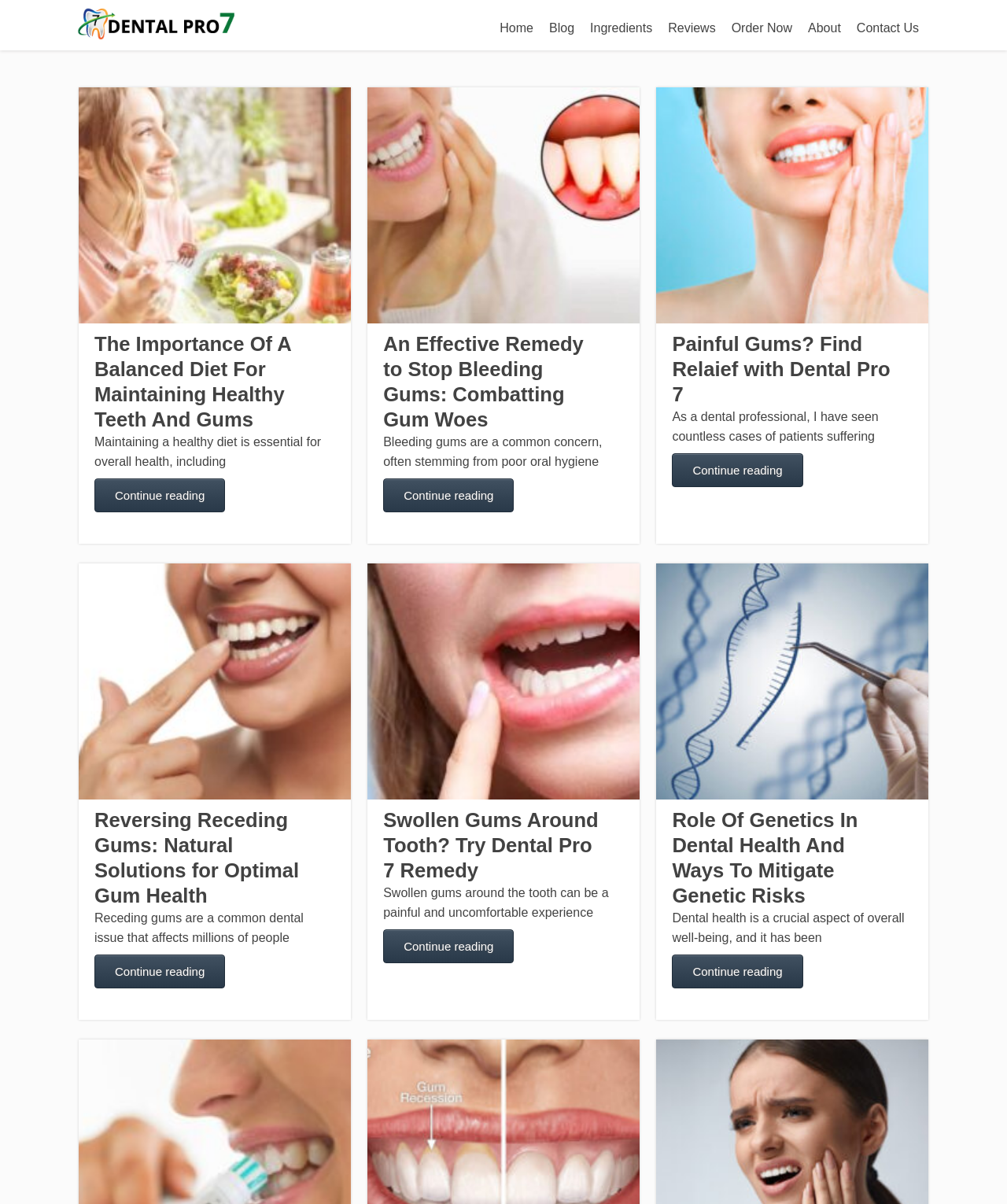Can you specify the bounding box coordinates for the region that should be clicked to fulfill this instruction: "Learn more about 'Painful Gums? Find Relaief with Dental Pro 7'".

[0.667, 0.275, 0.906, 0.338]